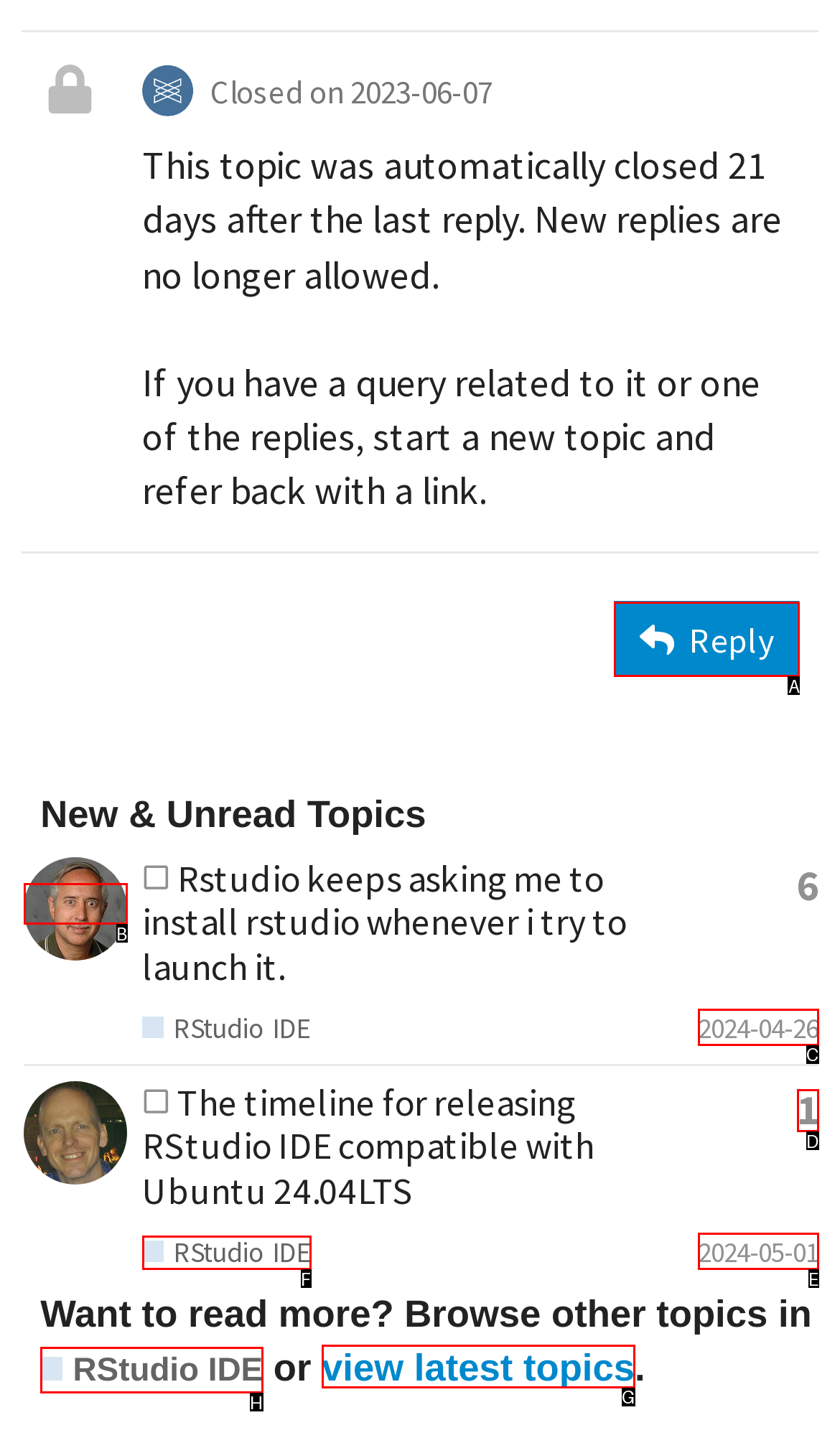Select the correct HTML element to complete the following task: Reply to the post
Provide the letter of the choice directly from the given options.

A